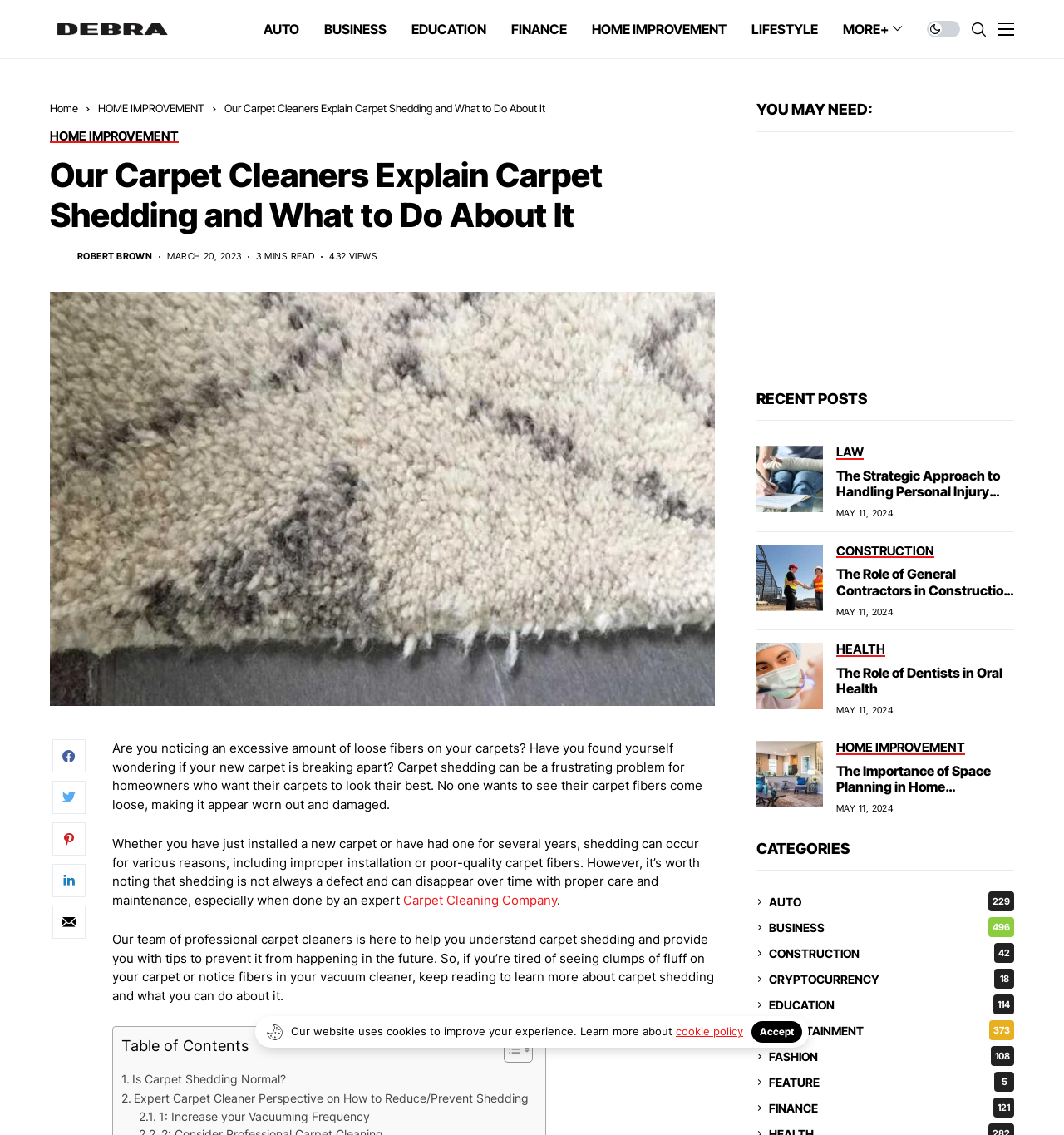Please extract the webpage's main title and generate its text content.

Our Carpet Cleaners Explain Carpet Shedding and What to Do About It